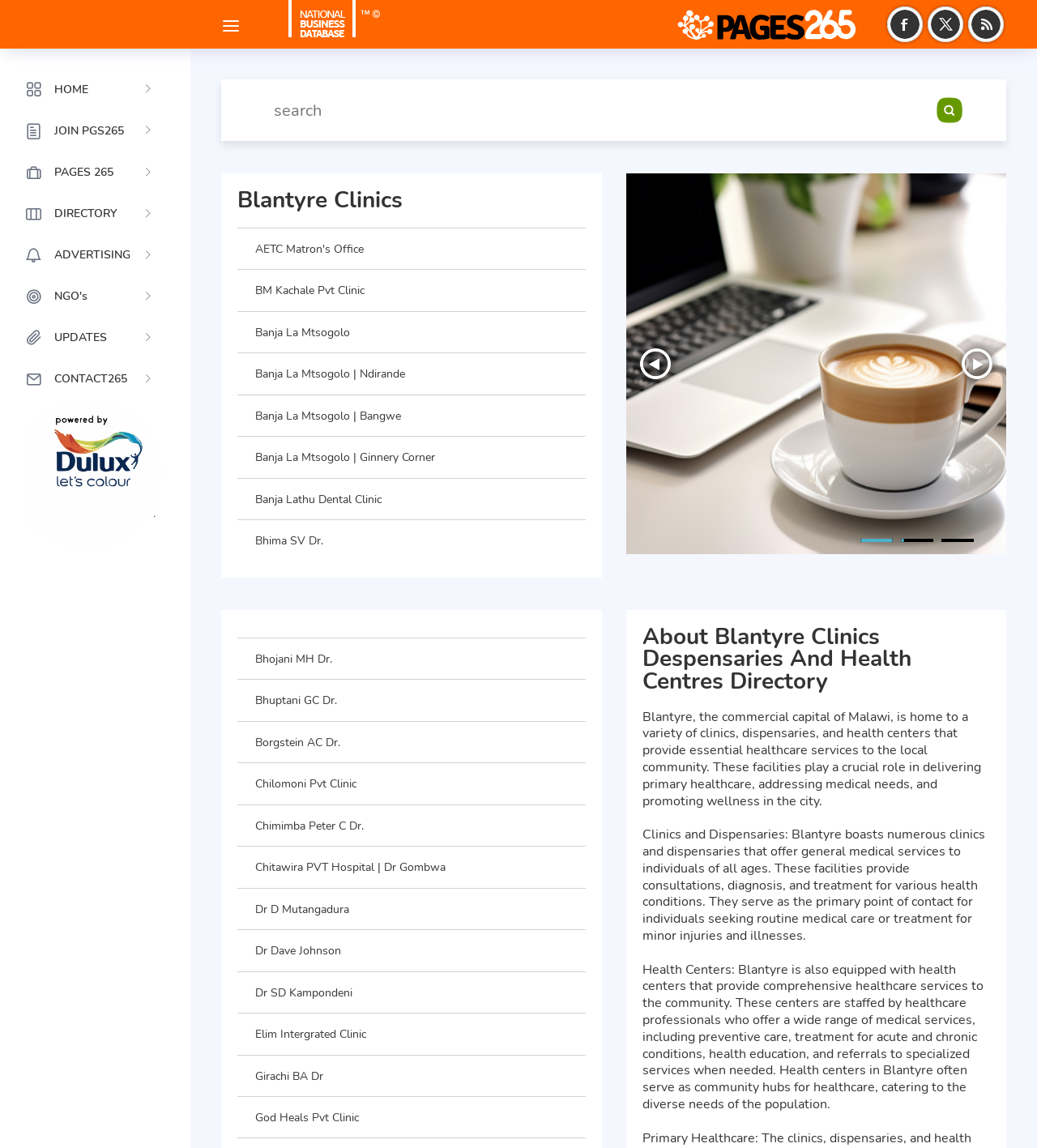Provide the bounding box coordinates of the HTML element described as: "Allgemein". The bounding box coordinates should be four float numbers between 0 and 1, i.e., [left, top, right, bottom].

None